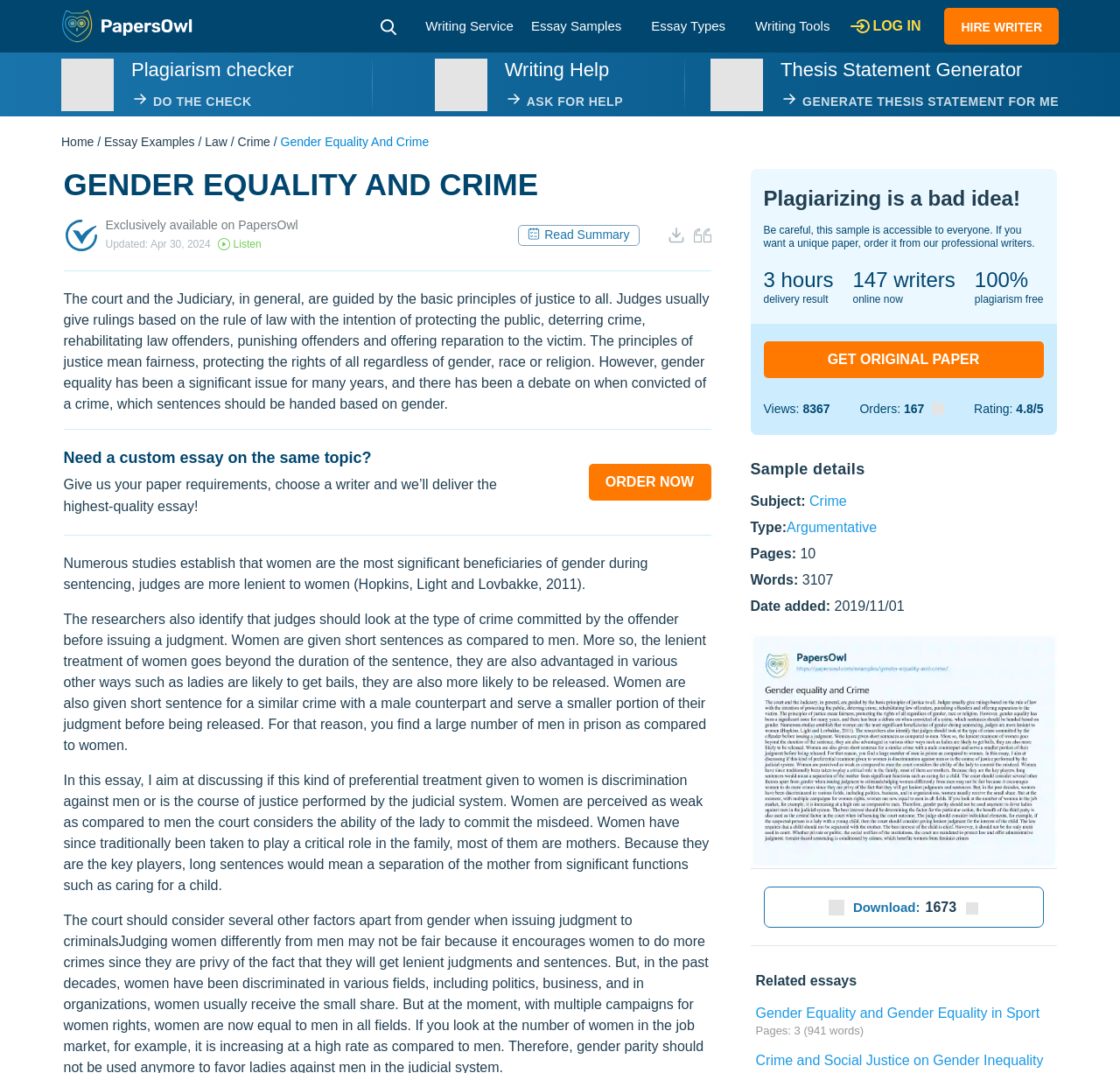How many words are in the essay?
Please provide a comprehensive answer to the question based on the webpage screenshot.

The number of words in the essay is obtained from the table 'Sample details' which has a row with a gridcell containing the text 'Words:' and another gridcell containing the value '3107'.